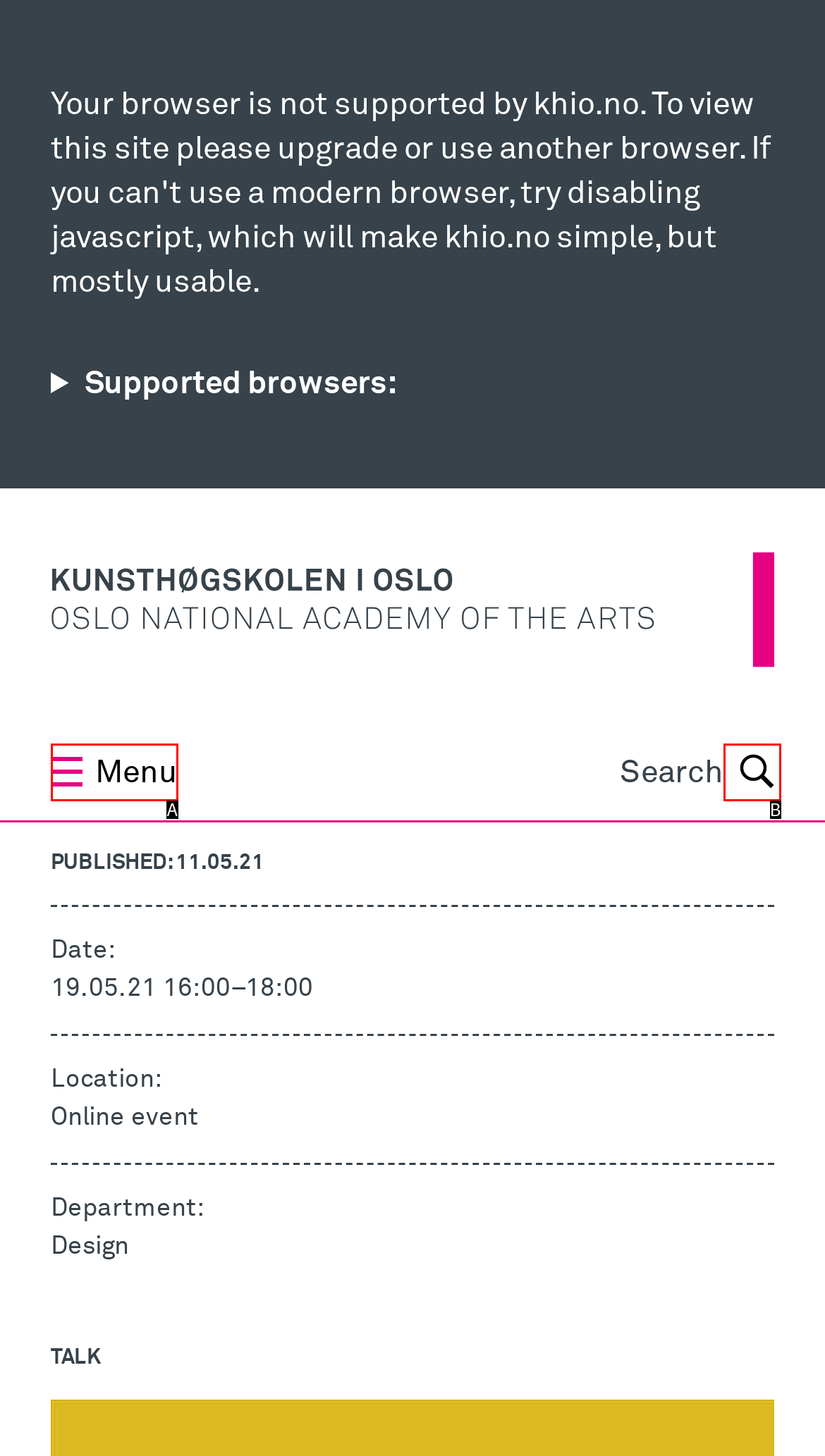Tell me which one HTML element best matches the description: Søk
Answer with the option's letter from the given choices directly.

B